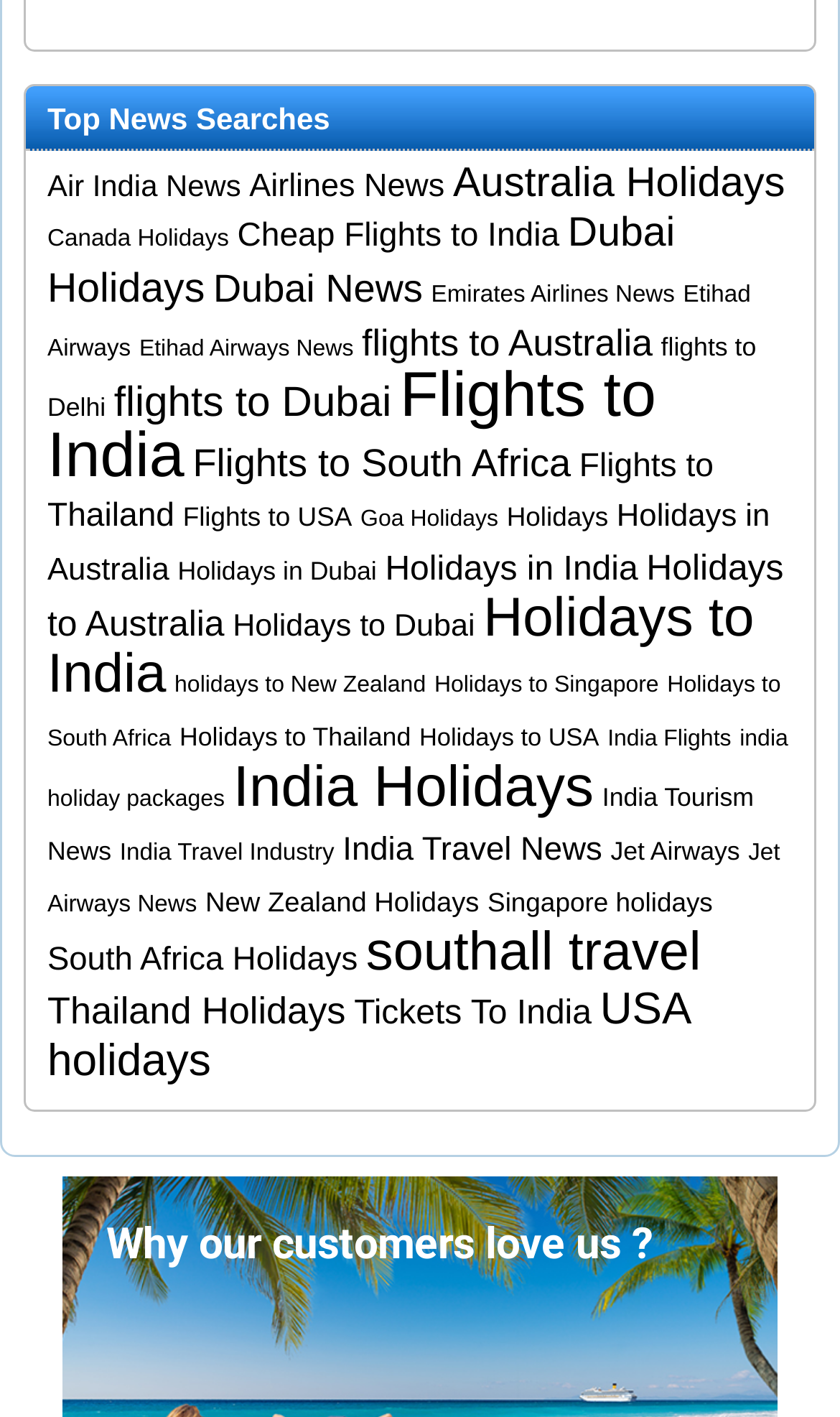Can you give a detailed response to the following question using the information from the image? How many items are in the 'Flights to India' category?

The number of items in the 'Flights to India' category is 162 because the link 'Flights to India (162 items)' is listed under the 'Top News Searches' heading, indicating that there are 162 items related to flights to India.